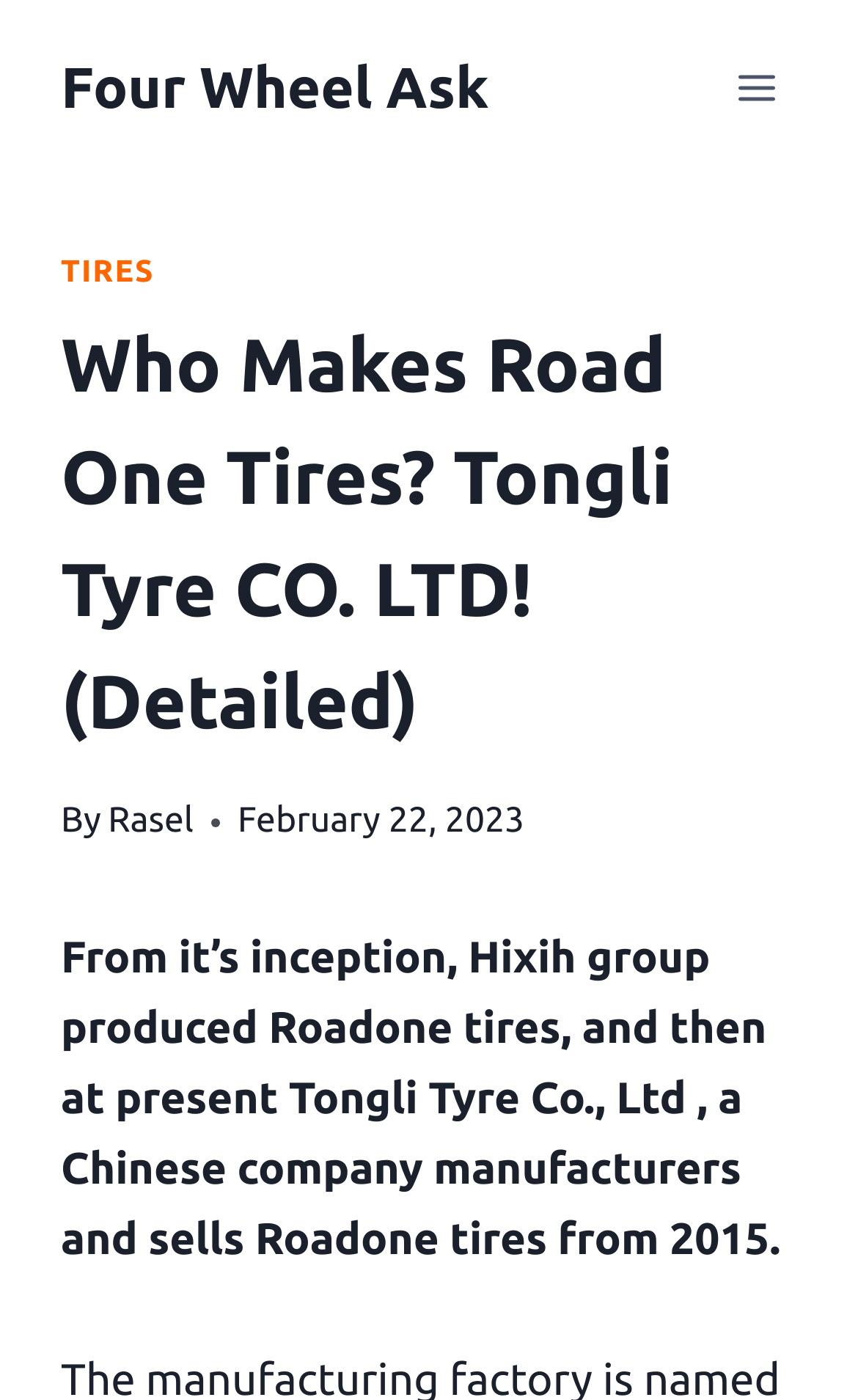Determine the bounding box for the described UI element: "TIRES".

[0.071, 0.181, 0.18, 0.206]